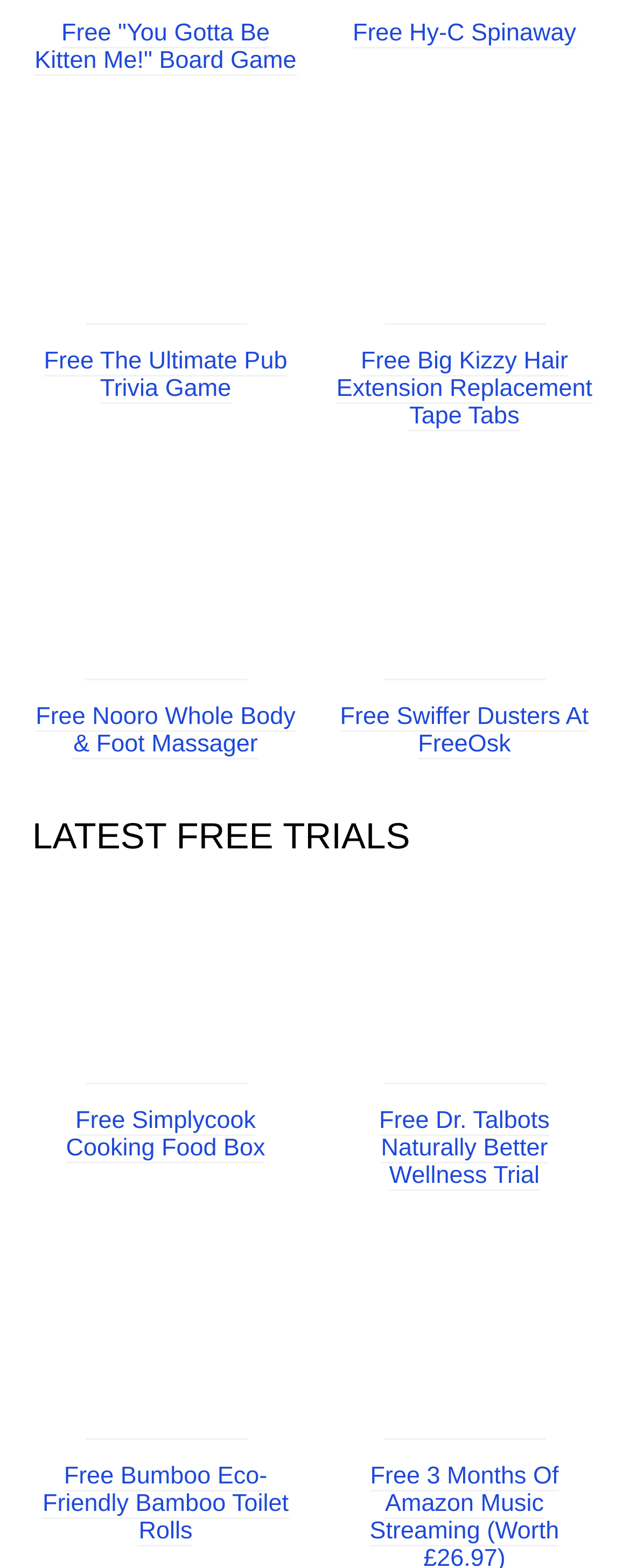How many products have images?
Use the screenshot to answer the question with a single word or phrase.

12